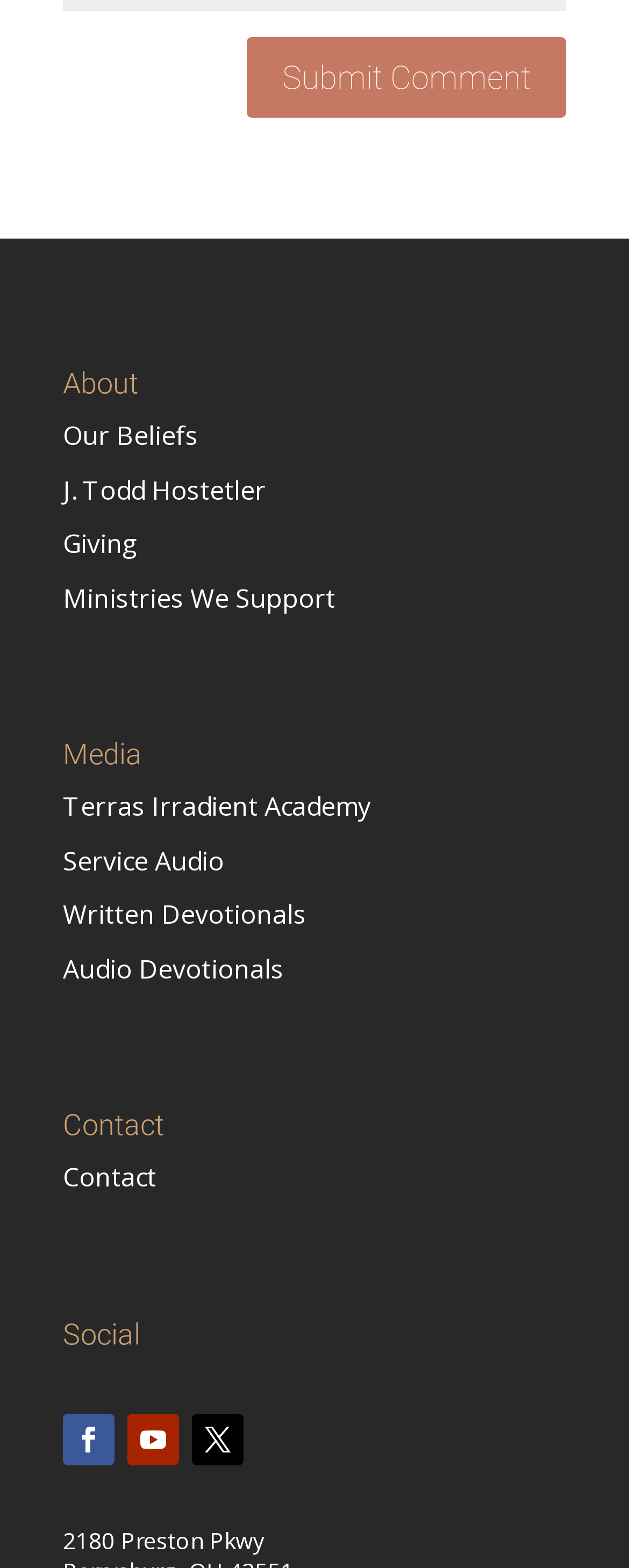Indicate the bounding box coordinates of the clickable region to achieve the following instruction: "Click the 'Submit Comment' button."

[0.392, 0.024, 0.9, 0.075]